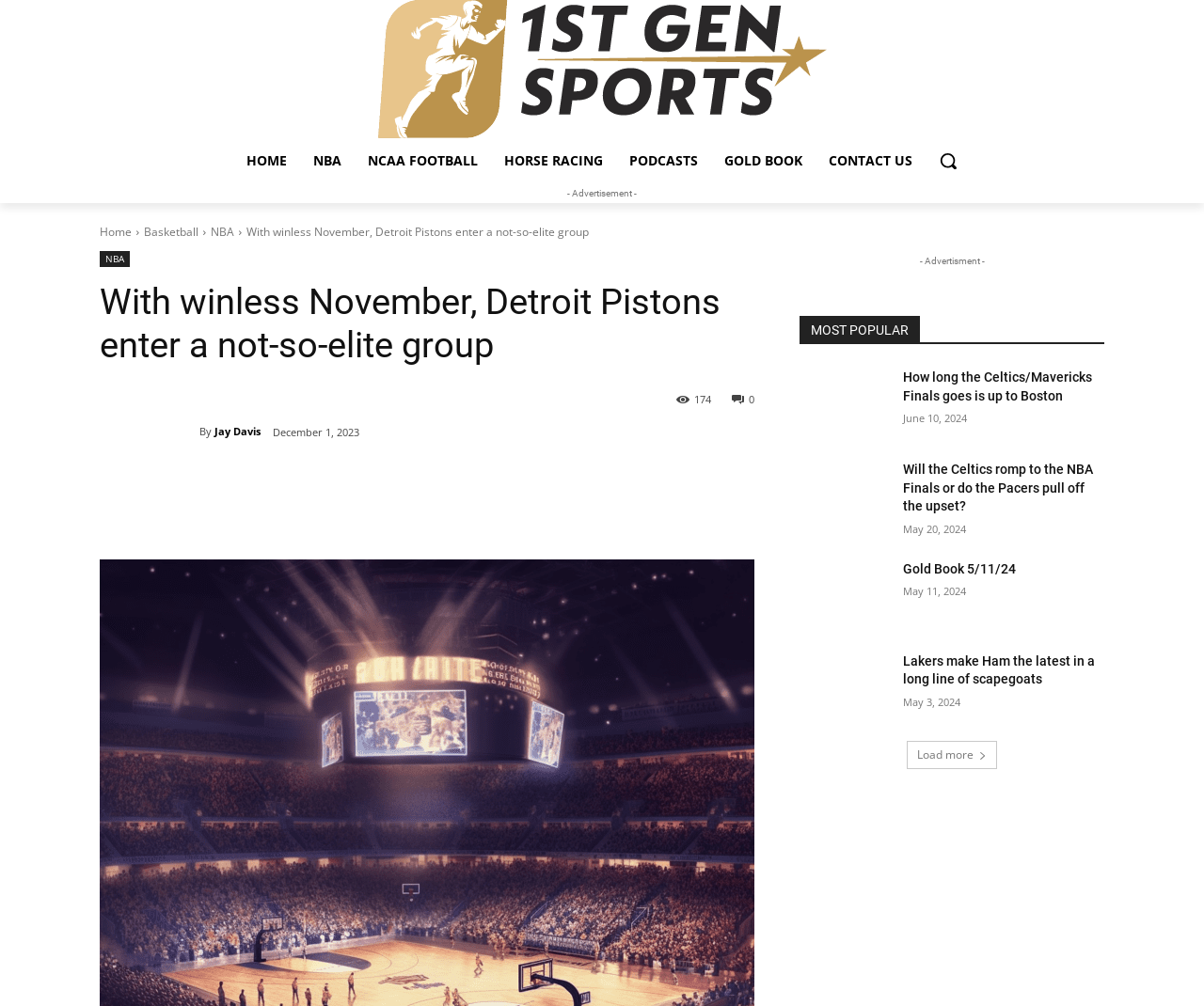Provide a thorough summary of the webpage.

The webpage appears to be a sports news website, specifically focused on basketball. At the top, there is a logo of "1st Gen Sports" accompanied by a navigation menu with links to various sections such as "HOME", "NBA", "NCAA FOOTBALL", "HORSE RACING", "PODCASTS", and "GOLD BOOK". A search button is also present.

Below the navigation menu, there is a prominent headline that reads "With winless November, Detroit Pistons enter a not-so-elite group". This headline is accompanied by the author's name, "Jay Davis", and the date "December 1, 2023". There are also social media sharing links and a comment count of 174.

The main content of the webpage is divided into two sections. On the left, there is a list of popular articles with headings such as "How long the Celtics/Mavericks Finals goes is up to Boston", "Will the Celtics romp to the NBA Finals or do the Pacers pull off the upset?", and "Lakers make Ham the latest in a long line of scapegoats". Each article has a link to read more, accompanied by the date of publication.

On the right side of the webpage, there is an advertisement section with a heading "MOST POPULAR". This section displays a list of articles with similar formatting to the left section, but with different article titles.

At the bottom of the webpage, there is a "Load more" button, suggesting that there are more articles to be loaded.